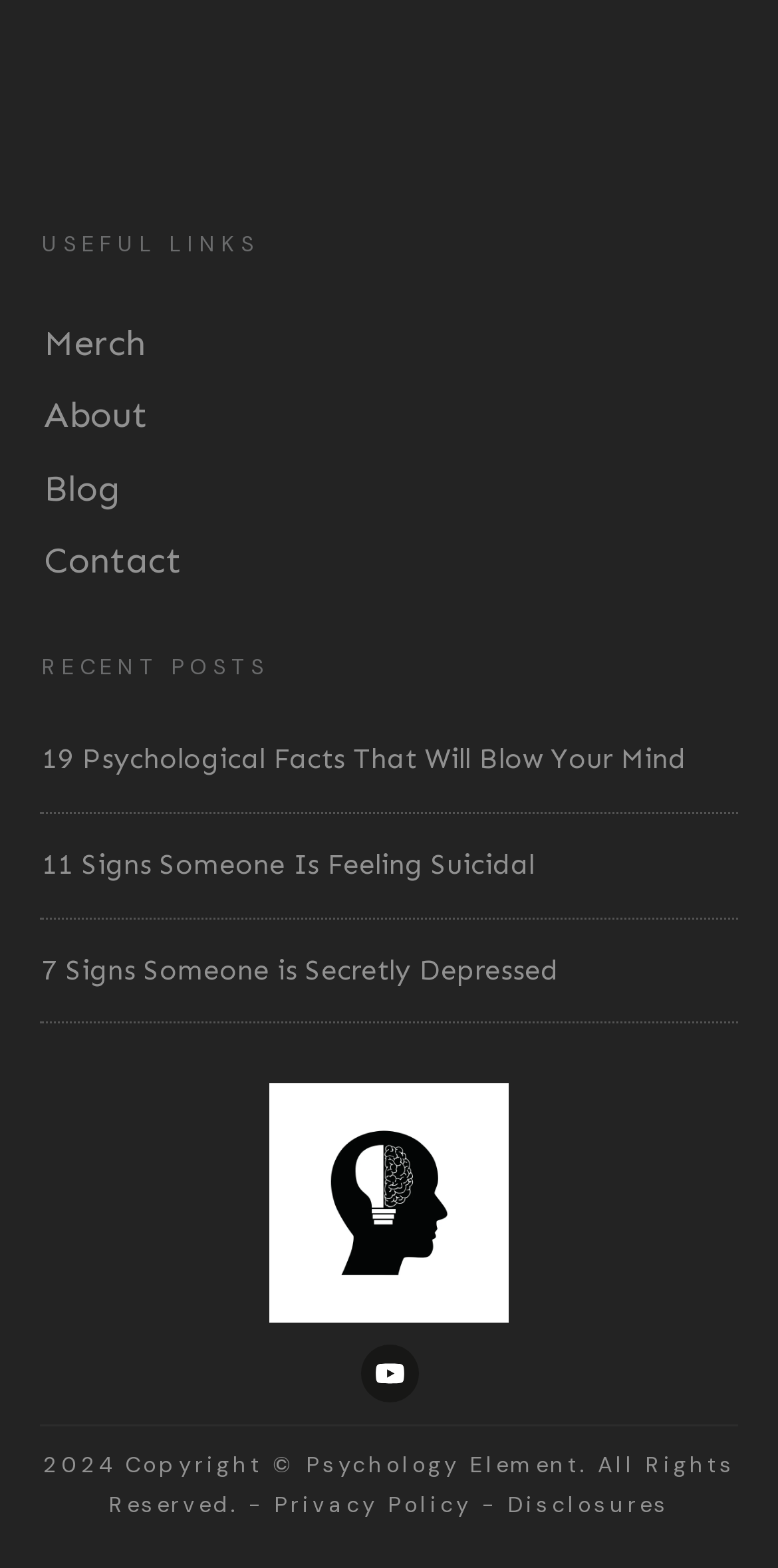How many useful links are provided?
Identify the answer in the screenshot and reply with a single word or phrase.

4